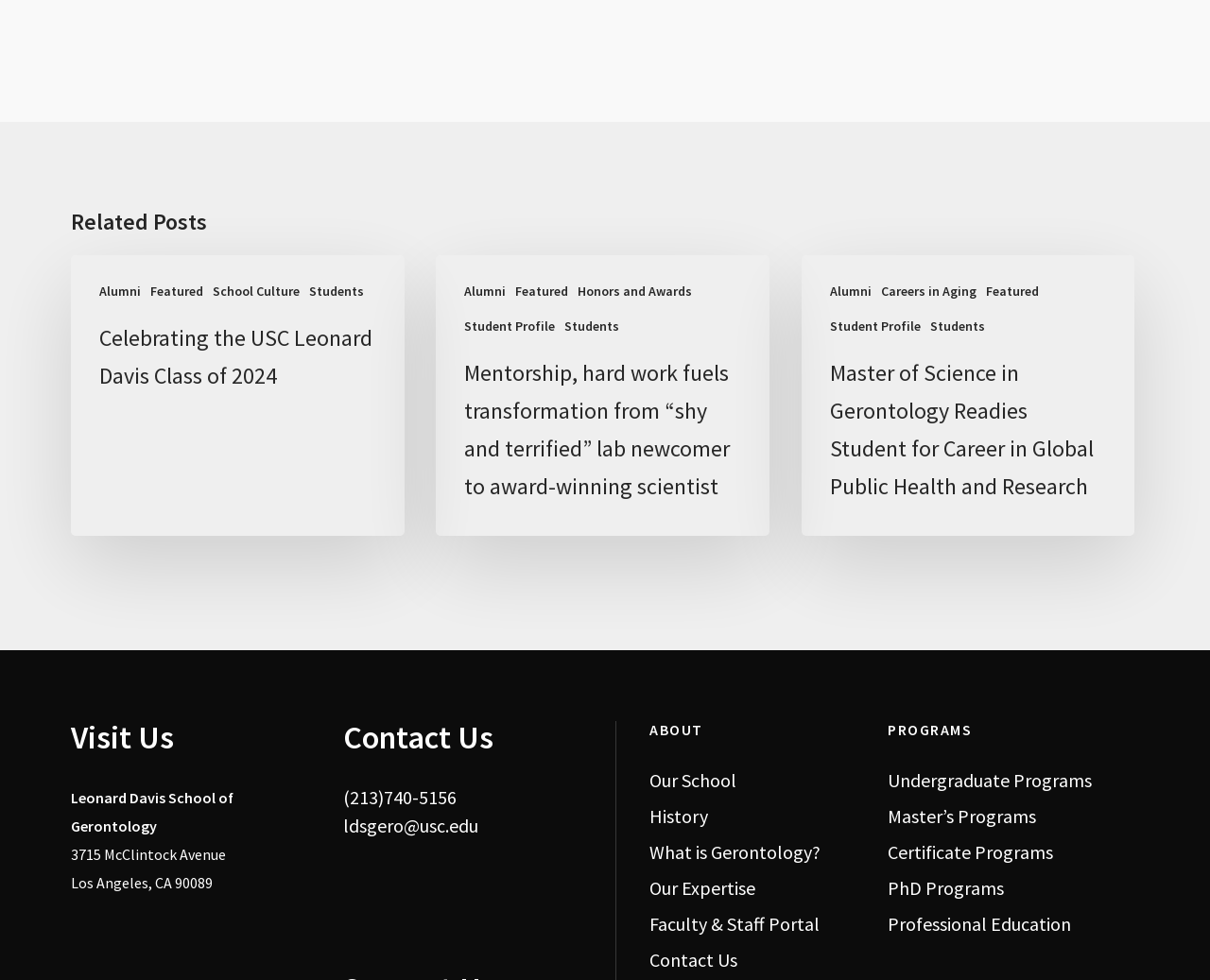Specify the bounding box coordinates of the element's region that should be clicked to achieve the following instruction: "View 'Master of Science in Gerontology Readies Student for Career in Global Public Health and Research'". The bounding box coordinates consist of four float numbers between 0 and 1, in the format [left, top, right, bottom].

[0.662, 0.261, 0.938, 0.547]